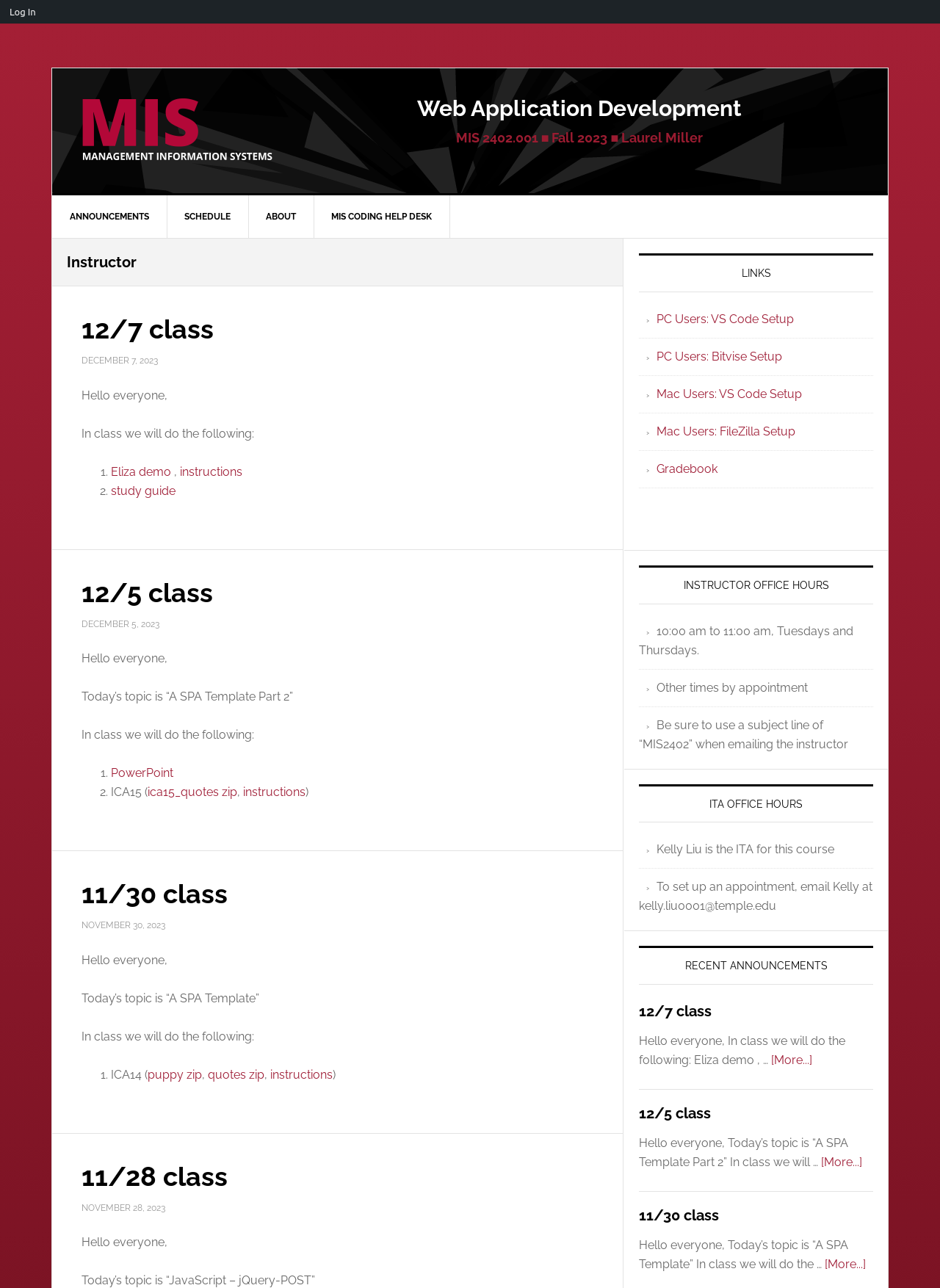Can you look at the image and give a comprehensive answer to the question:
What is the instructor's office hour on Tuesdays and Thursdays?

I found a section on the webpage titled 'INSTRUCTOR OFFICE HOURS' which mentions that the instructor's office hour is from 10:00 am to 11:00 am on Tuesdays and Thursdays.